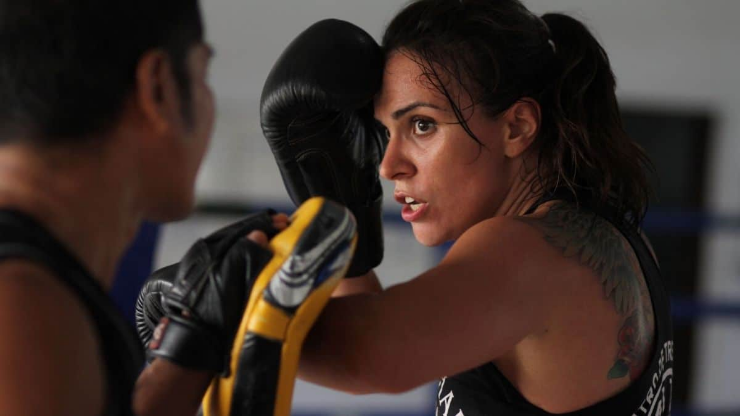Offer a detailed narrative of what is shown in the image.

In this dynamic image capturing the intensity of a martial arts training session, a determined female fighter is in a defensive stance, using her arms to protect her head from a focus pad held by her partner. The focus and concentration on her face reveal her dedication to improving her skills. She is wearing a black sleeveless top that complements her athletic build, and her hair is styled in a way that keeps it secured, allowing for maximum movement. The training environment features a blurred background, suggesting a gym setting, with blue padded walls that indicate specific training areas. The image reflects the rigorous and competitive nature of mixed martial arts (MMA) training, embodying both the physical and mental aspects required to excel in the sport.